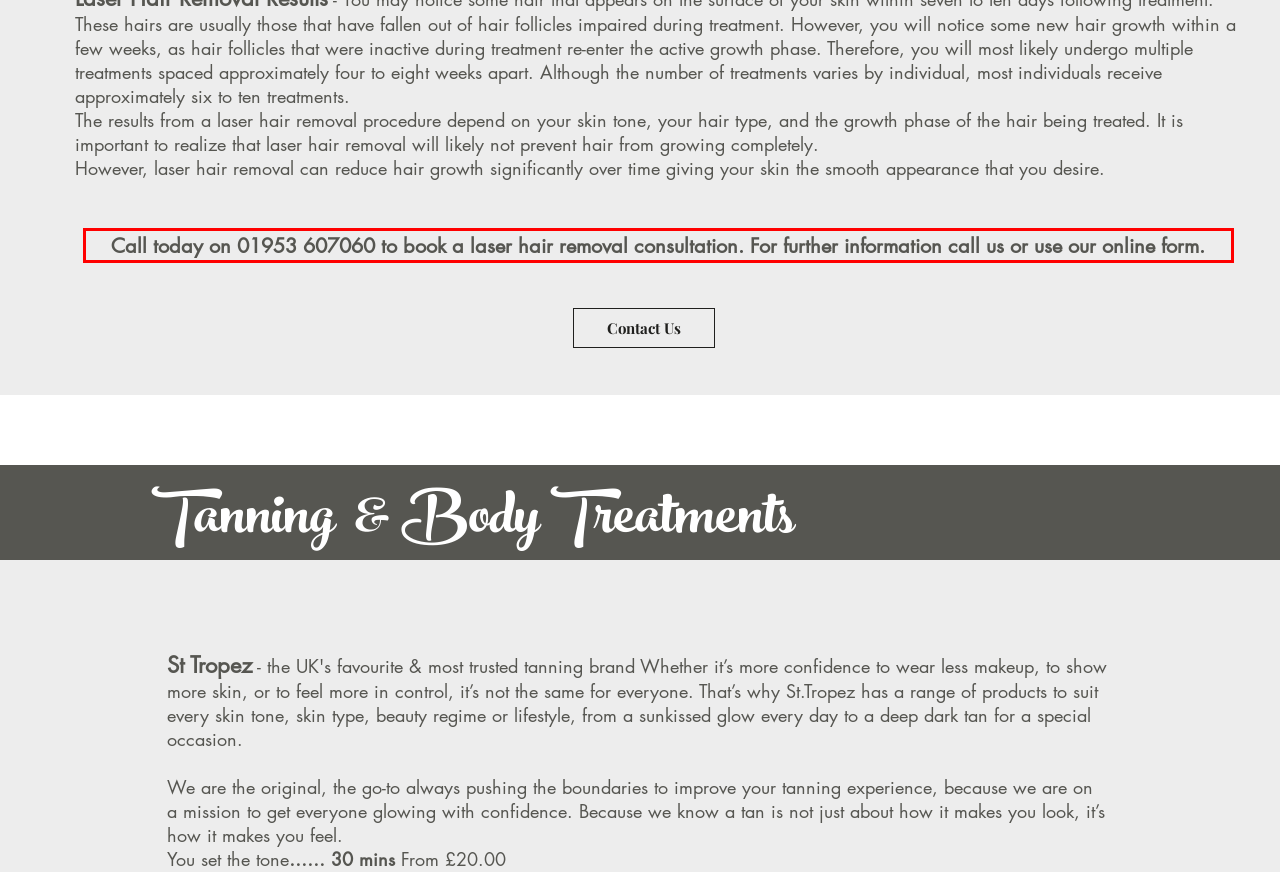Identify the red bounding box in the webpage screenshot and perform OCR to generate the text content enclosed.

Call today on 01953 607060 to book a laser hair removal consultation. For further information call us or use our online form.